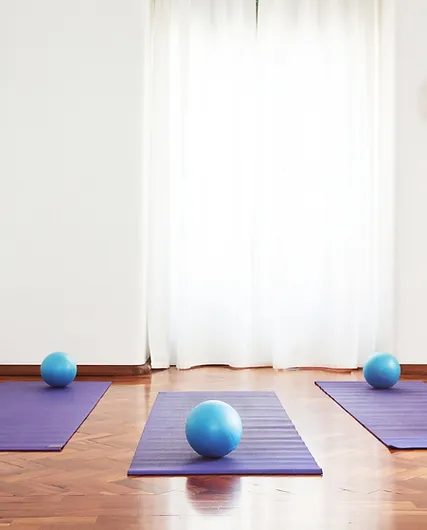Explain in detail what you see in the image.

The image depicts a tranquil yoga studio, characterized by three neatly arranged yoga mats in a vibrant purple hue. Each mat features a soft blue exercise ball placed on it, inviting a sense of calm and focus. The studio is well-lit, with natural light filtering through sheer white curtains, creating a serene and inviting atmosphere. The polished wooden floor adds warmth to the space, enhancing the overall ambiance, ideal for practicing mindfulness and yoga techniques. This setting conveys a perfect environment for personal growth and physical wellness.